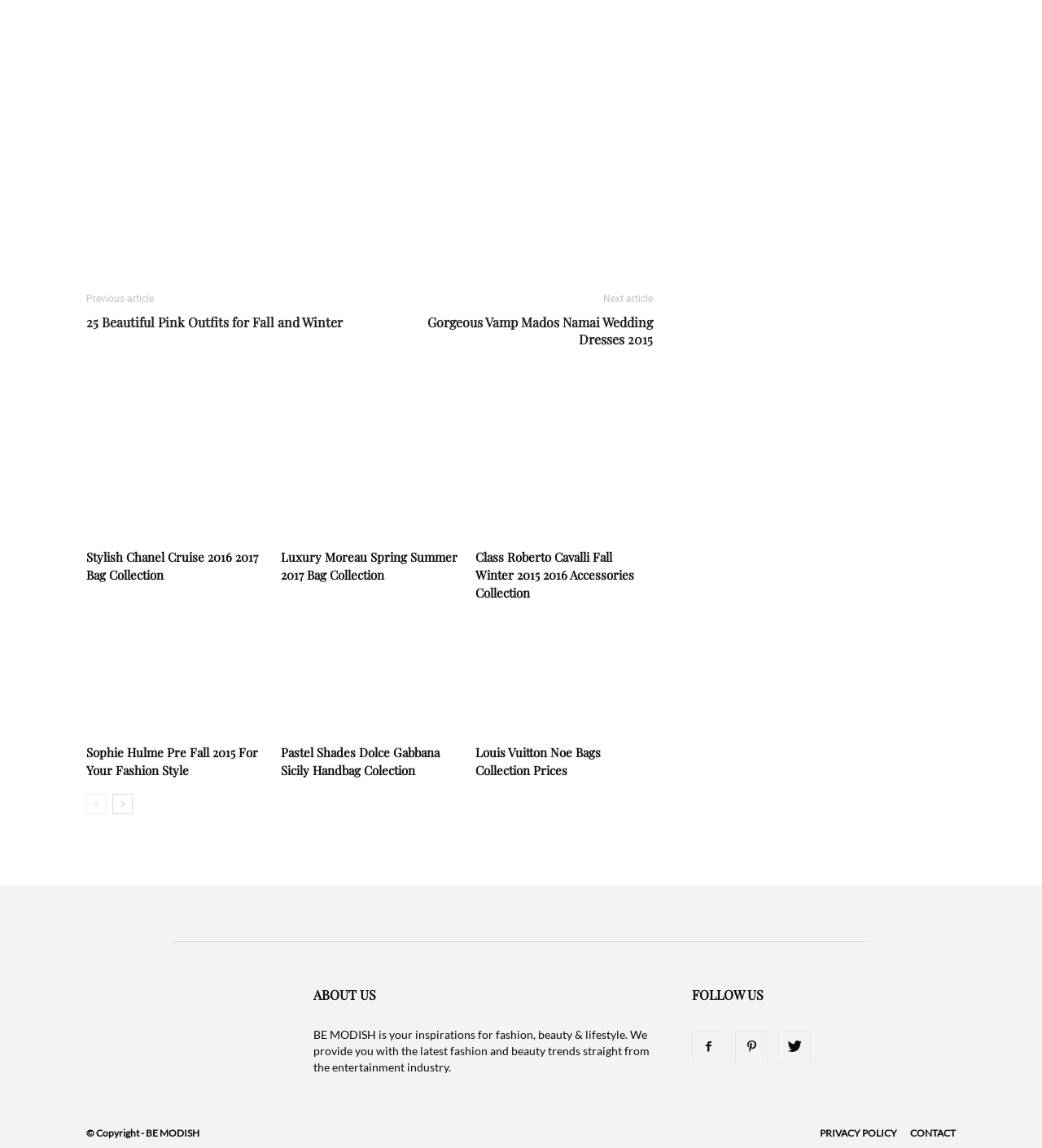Using the format (top-left x, top-left y, bottom-right x, bottom-right y), and given the element description, identify the bounding box coordinates within the screenshot: Privacy Policy

[0.787, 0.981, 0.861, 0.994]